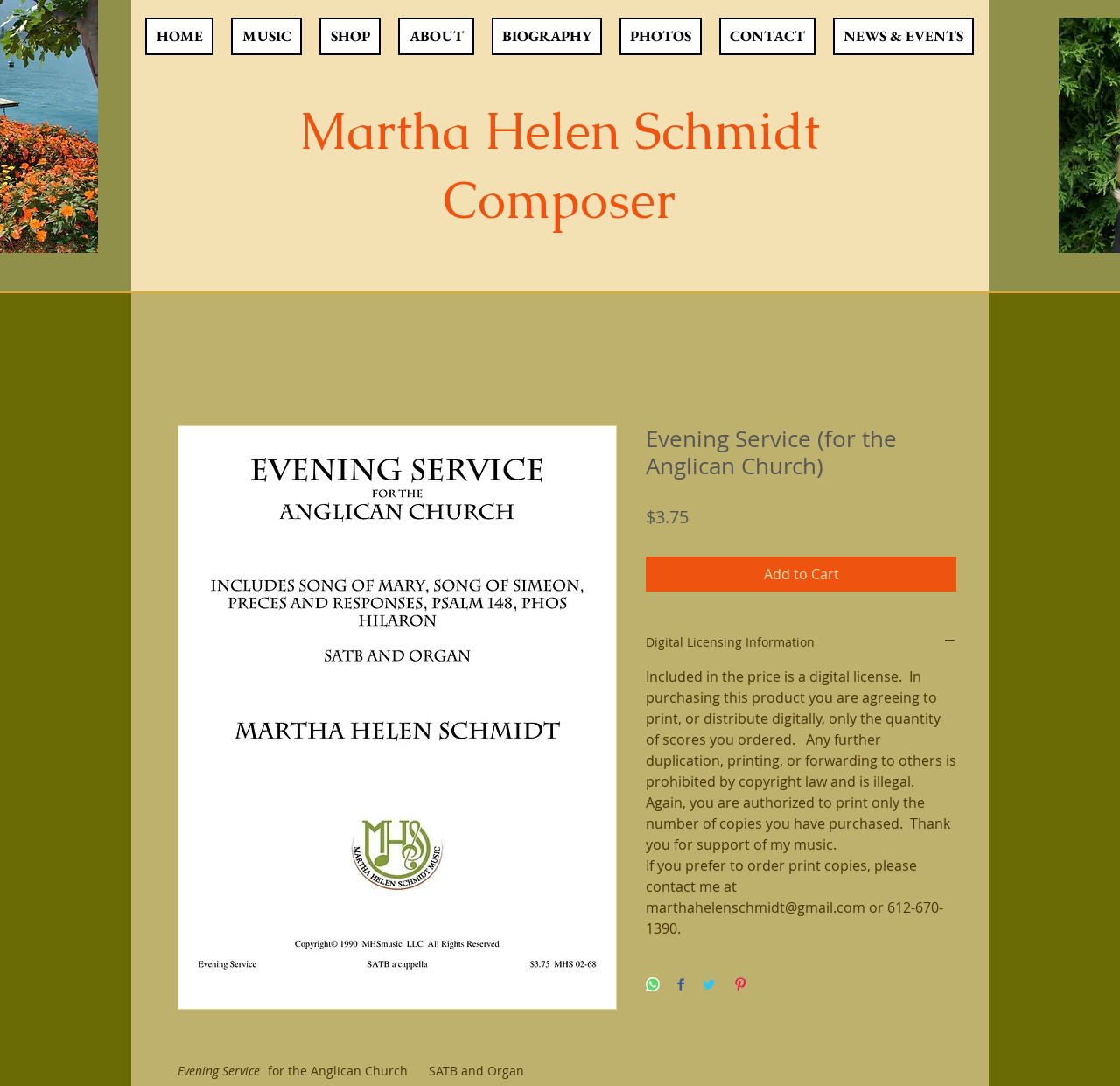Please identify the bounding box coordinates of the region to click in order to complete the task: "Add the Evening Service to the cart". The coordinates must be four float numbers between 0 and 1, specified as [left, top, right, bottom].

[0.577, 0.512, 0.854, 0.545]